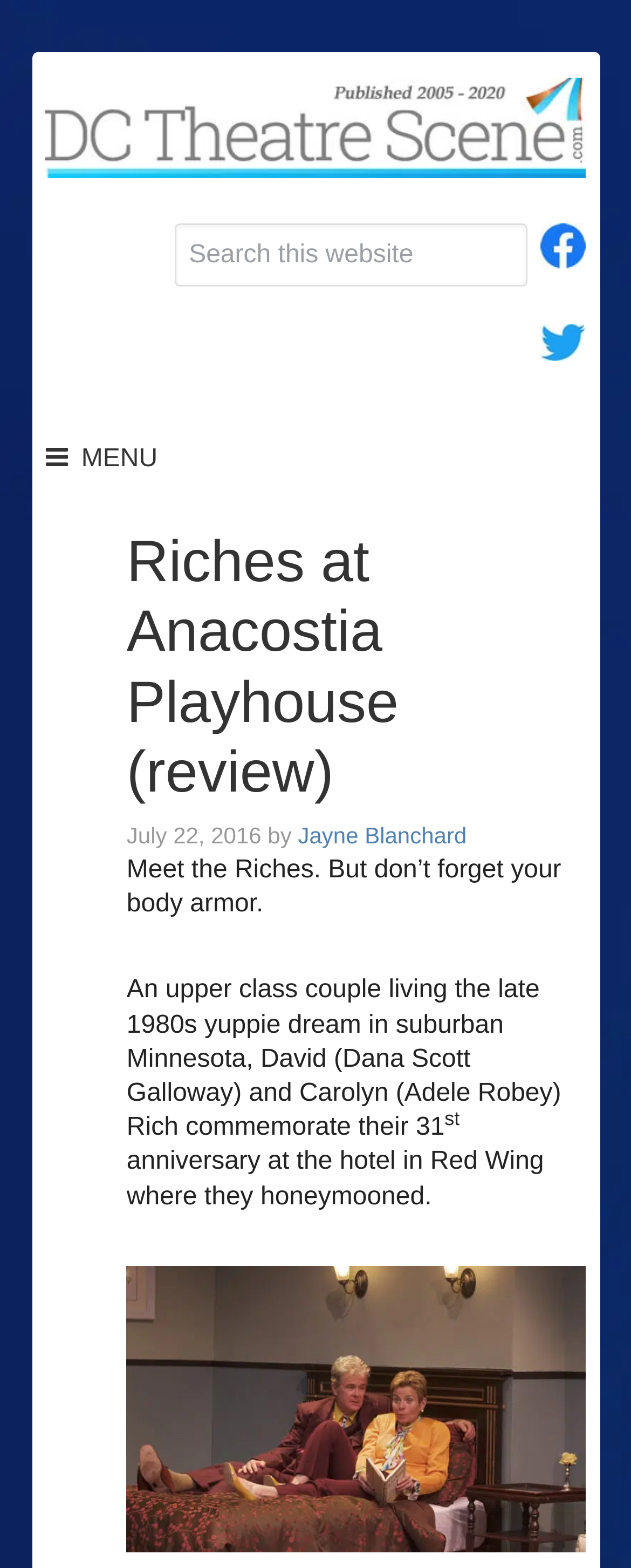Please examine the image and provide a detailed answer to the question: What is the date of the review?

I found the answer by looking at the time element which displays the date 'July 22, 2016'.